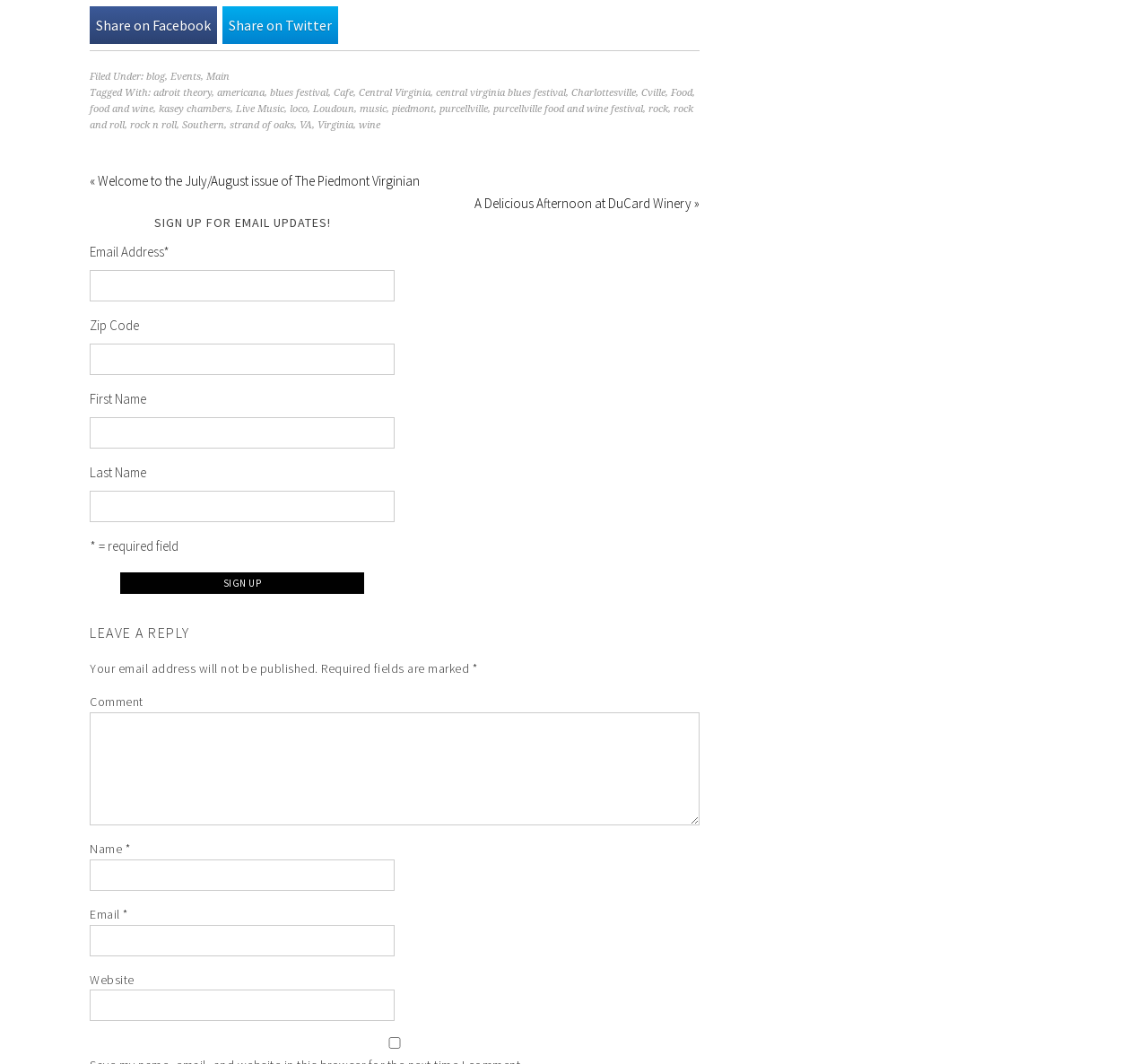Please identify the bounding box coordinates for the region that you need to click to follow this instruction: "Comment".

[0.078, 0.67, 0.609, 0.776]